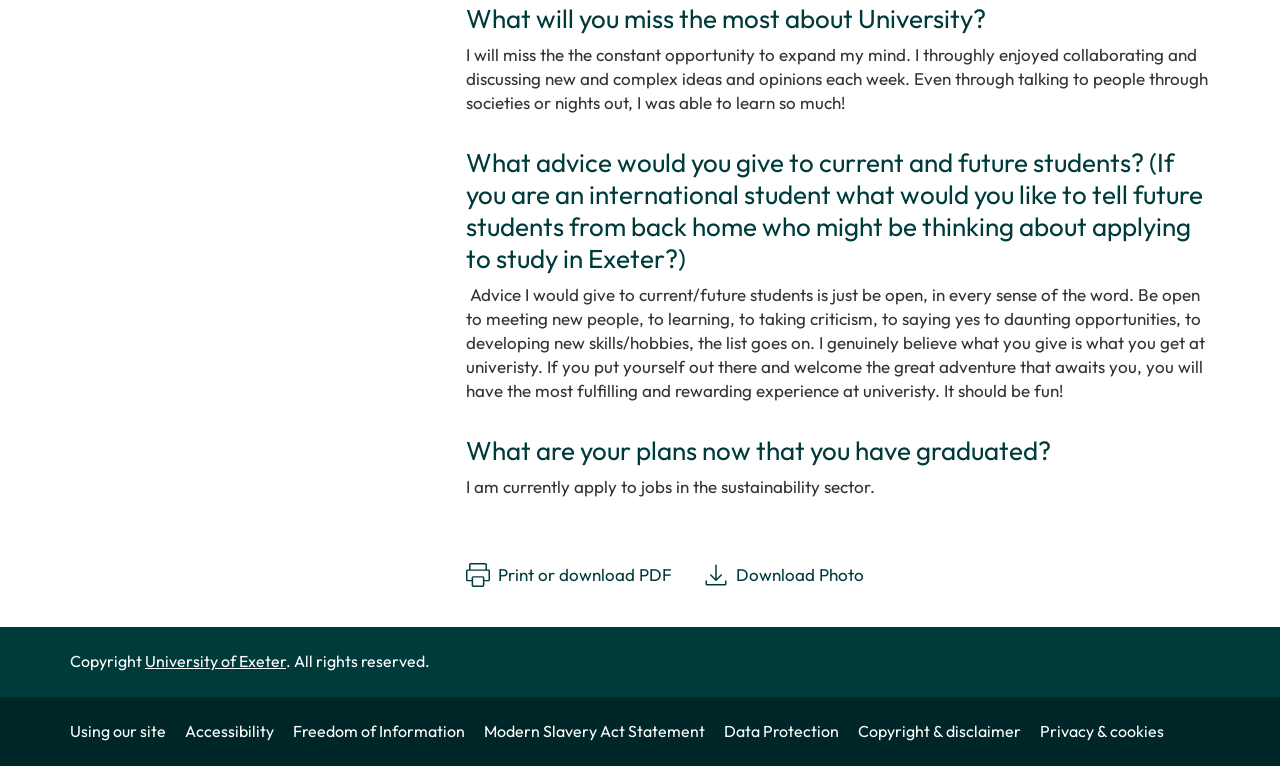Extract the bounding box coordinates of the UI element described by: "John C. Wright, Esq". The coordinates should include four float numbers ranging from 0 to 1, e.g., [left, top, right, bottom].

None